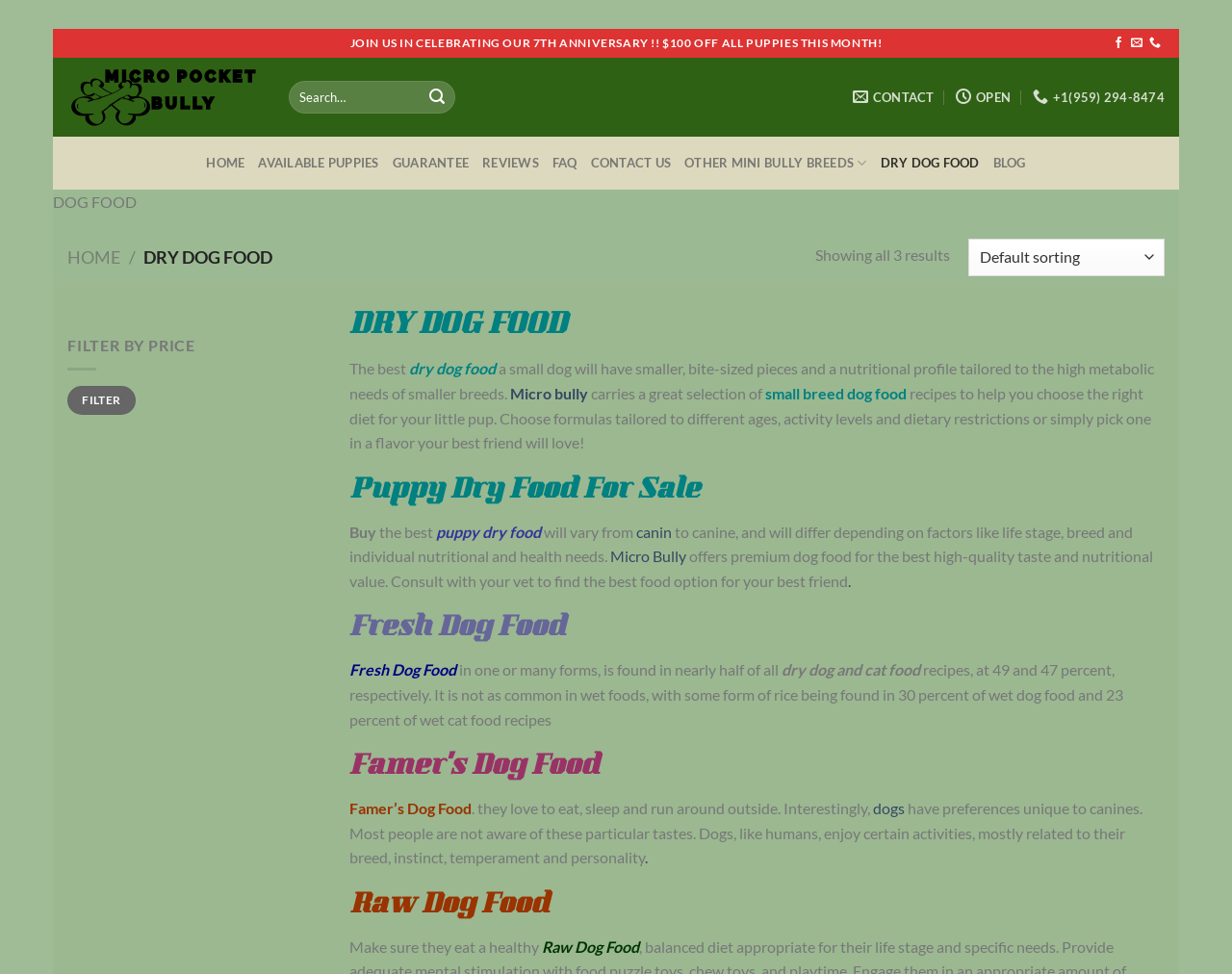Determine the bounding box coordinates for the element that should be clicked to follow this instruction: "Filter by price". The coordinates should be given as four float numbers between 0 and 1, in the format [left, top, right, bottom].

[0.055, 0.396, 0.11, 0.426]